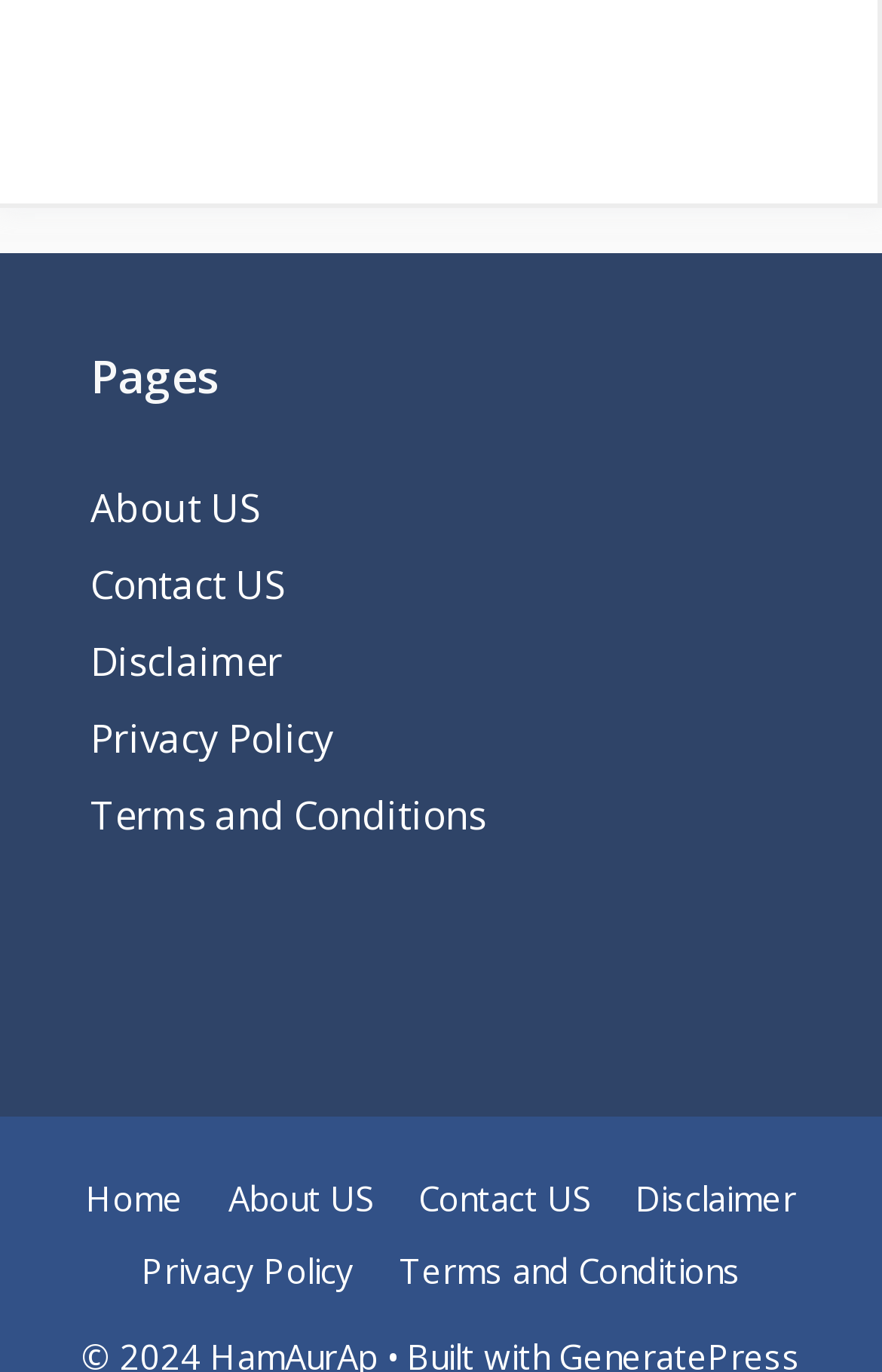Can you find the bounding box coordinates of the area I should click to execute the following instruction: "View source"?

None